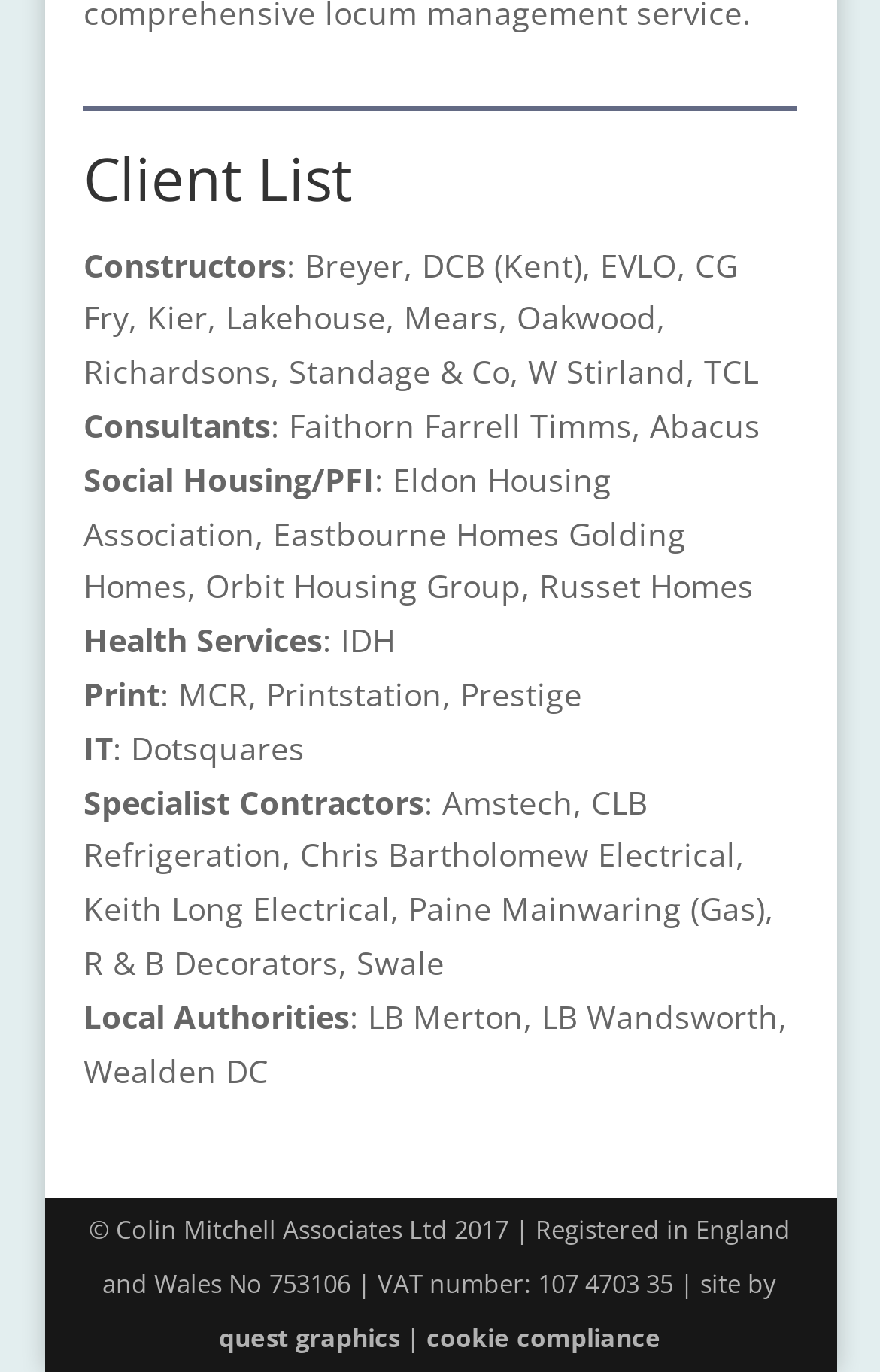What is the category of clients listed under 'Constructors'?
Could you please answer the question thoroughly and with as much detail as possible?

By examining the webpage, I found a section labeled 'Client List' which contains several categories of clients. Under the 'Constructors' category, I found a list of clients including Breyer, DCB, EVLO, and others.